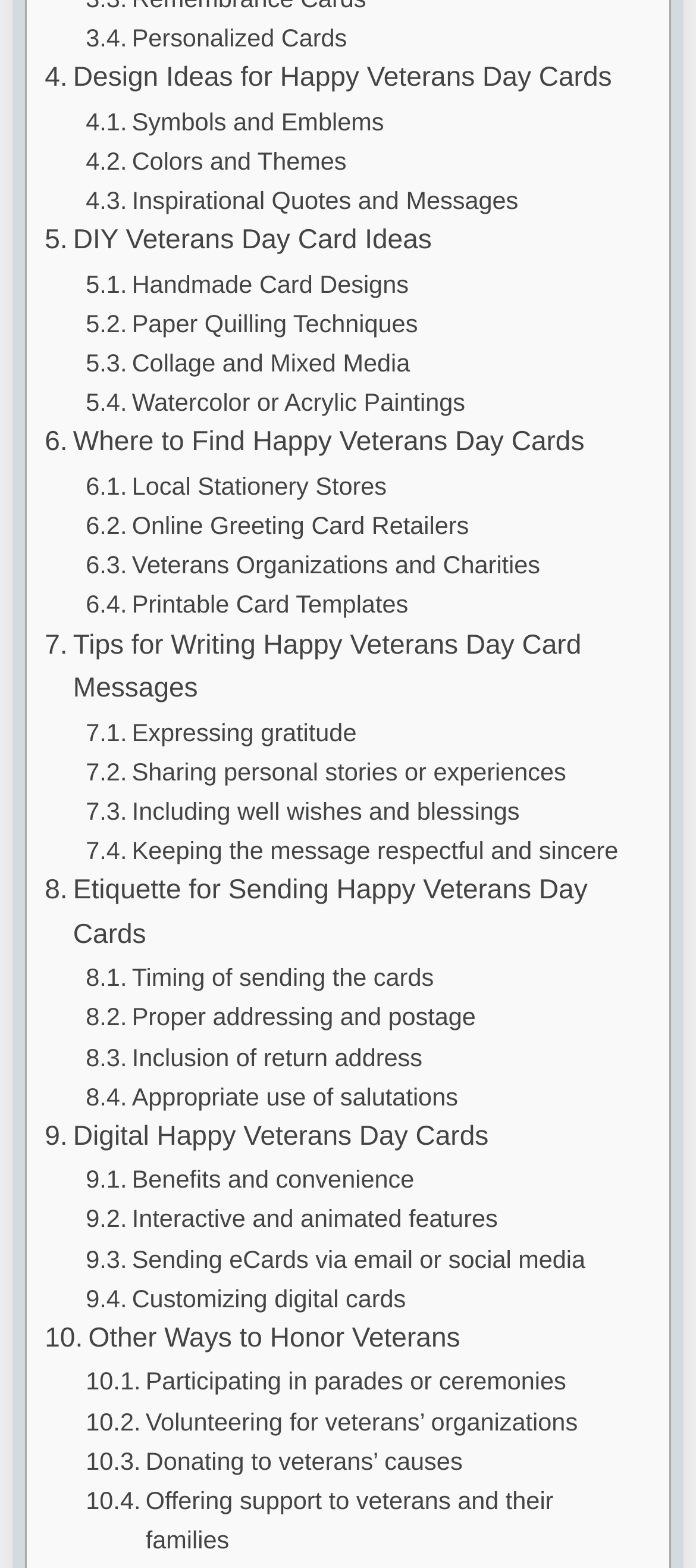Please identify the bounding box coordinates of the area that needs to be clicked to follow this instruction: "Learn about 'Etiquette for Sending Happy Veterans Day Cards'".

[0.064, 0.555, 0.91, 0.611]